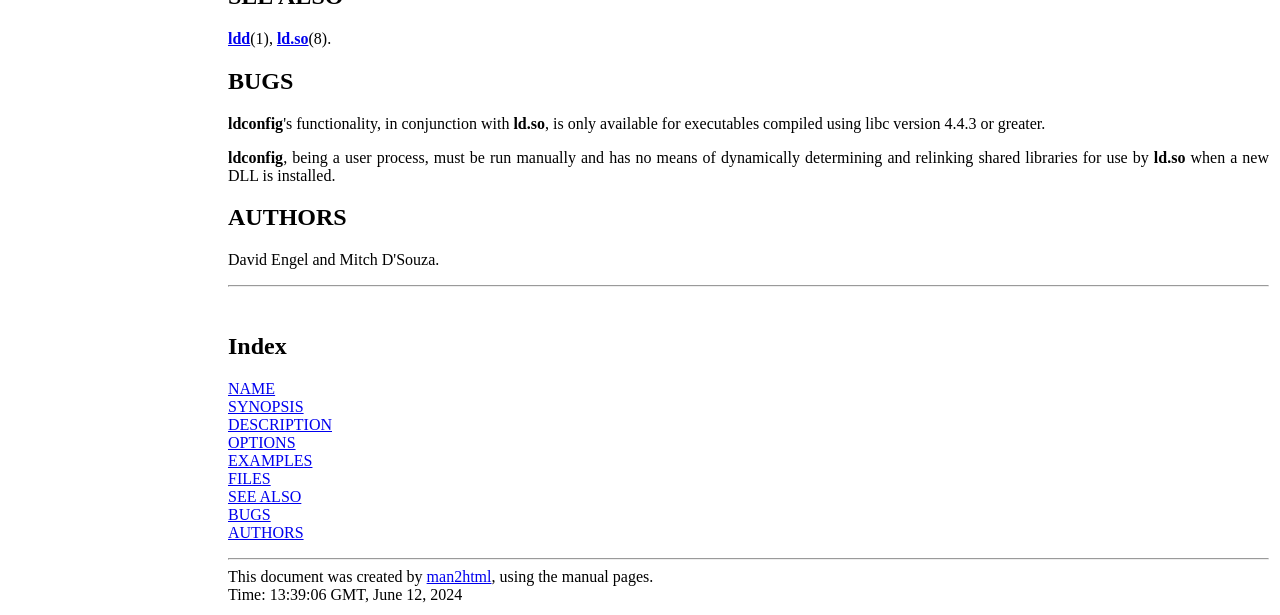What is the minimum libc version required for ld.so?
Refer to the image and provide a one-word or short phrase answer.

4.4.3